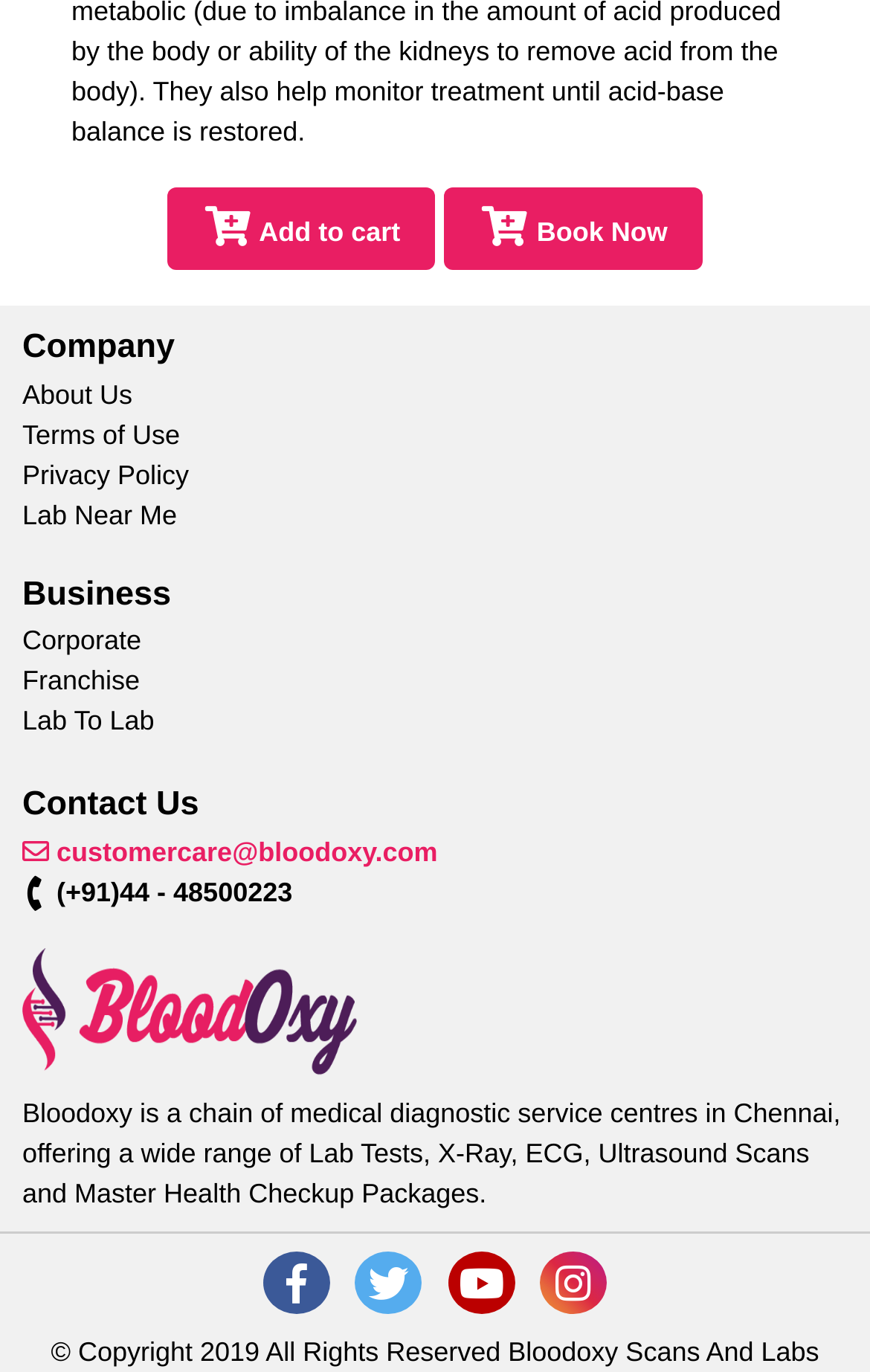Determine the bounding box coordinates of the clickable area required to perform the following instruction: "Book Now". The coordinates should be represented as four float numbers between 0 and 1: [left, top, right, bottom].

[0.51, 0.137, 0.808, 0.197]